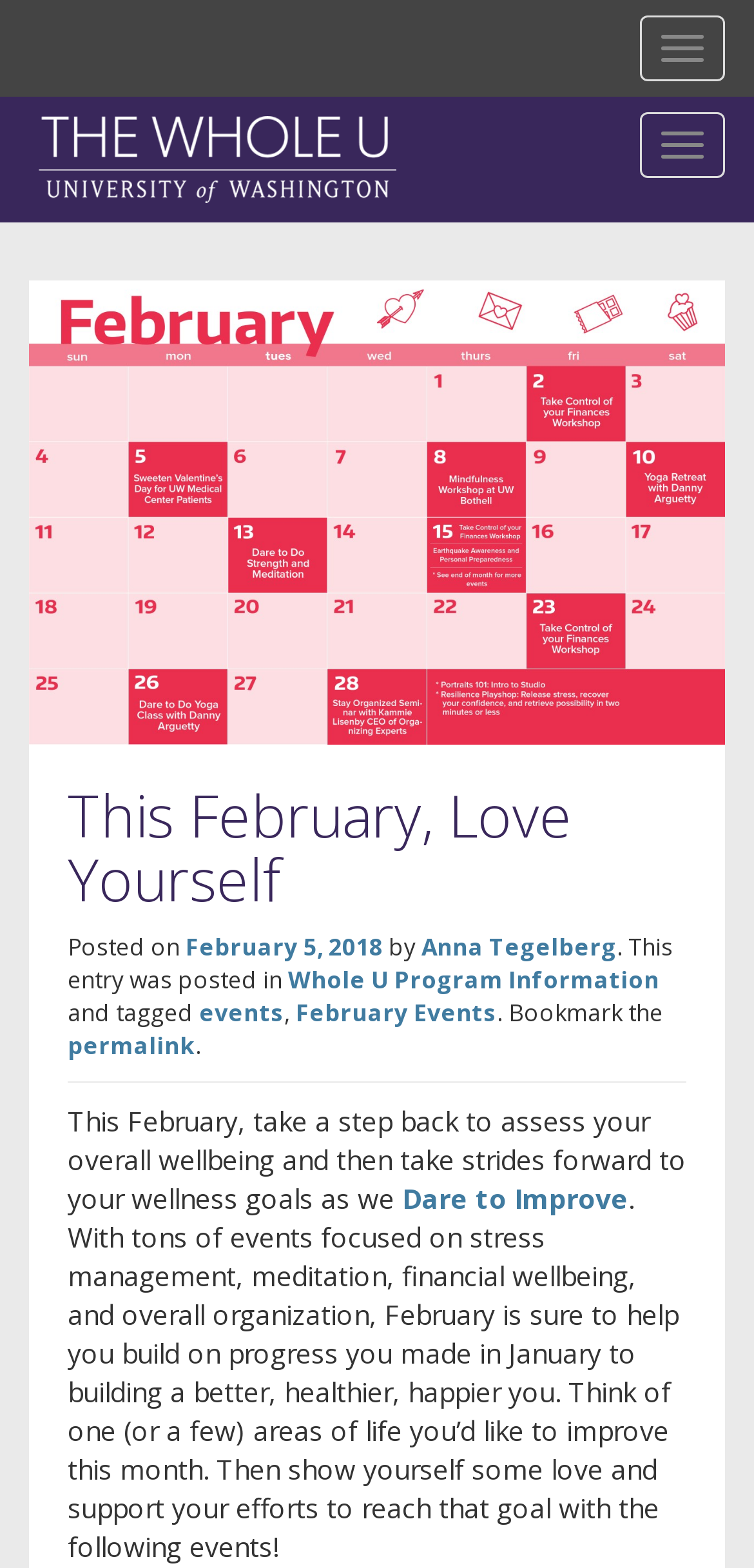Please indicate the bounding box coordinates for the clickable area to complete the following task: "Explore Dare to Improve". The coordinates should be specified as four float numbers between 0 and 1, i.e., [left, top, right, bottom].

[0.533, 0.753, 0.833, 0.776]